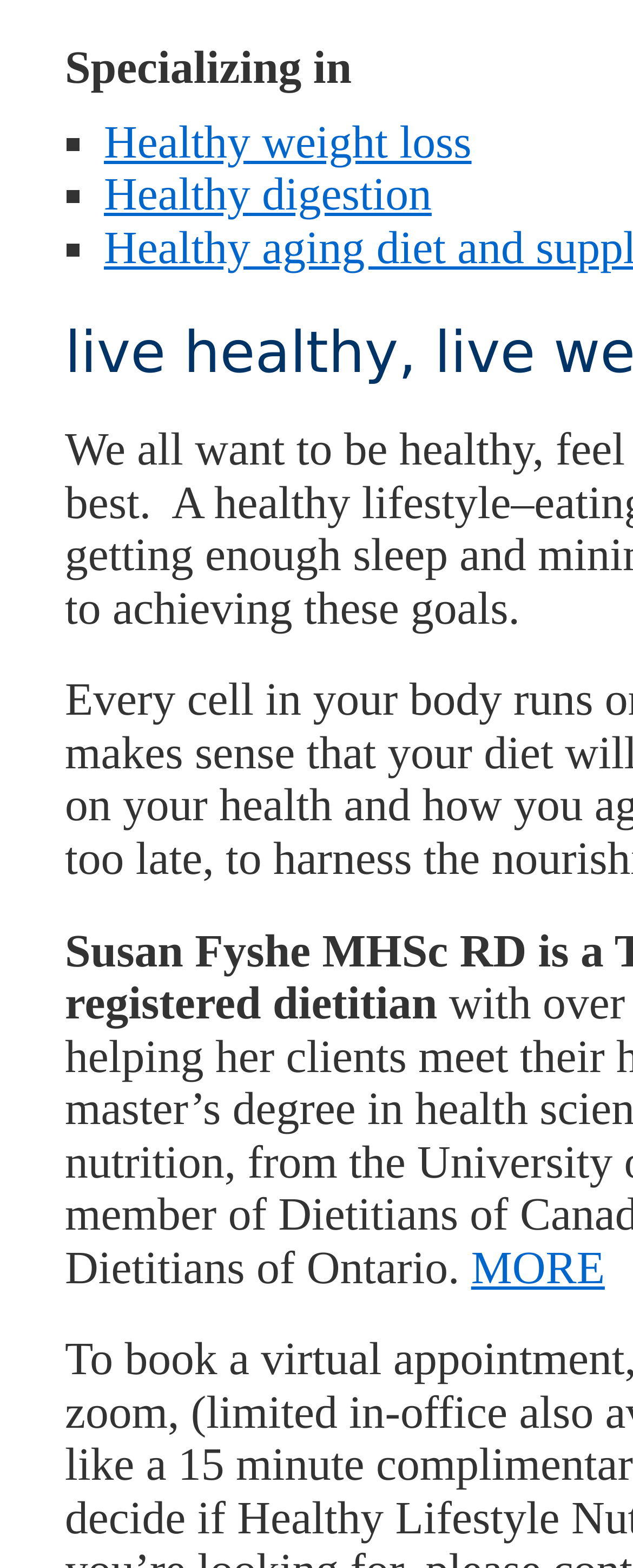Using the provided description Healthy weight loss, find the bounding box coordinates for the UI element. Provide the coordinates in (top-left x, top-left y, bottom-right x, bottom-right y) format, ensuring all values are between 0 and 1.

[0.164, 0.115, 0.745, 0.147]